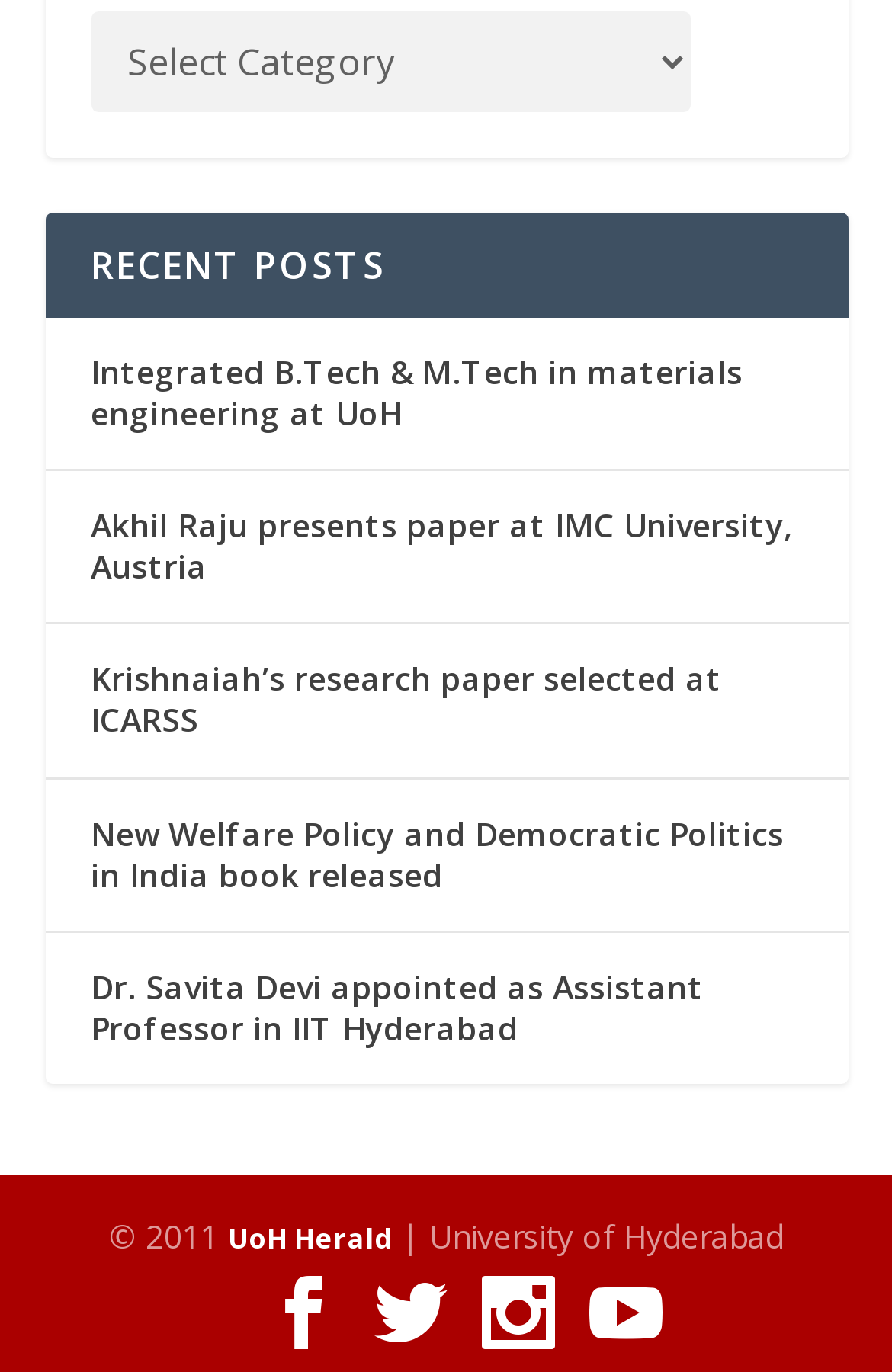Provide a single word or phrase answer to the question: 
How many social media links are present?

4